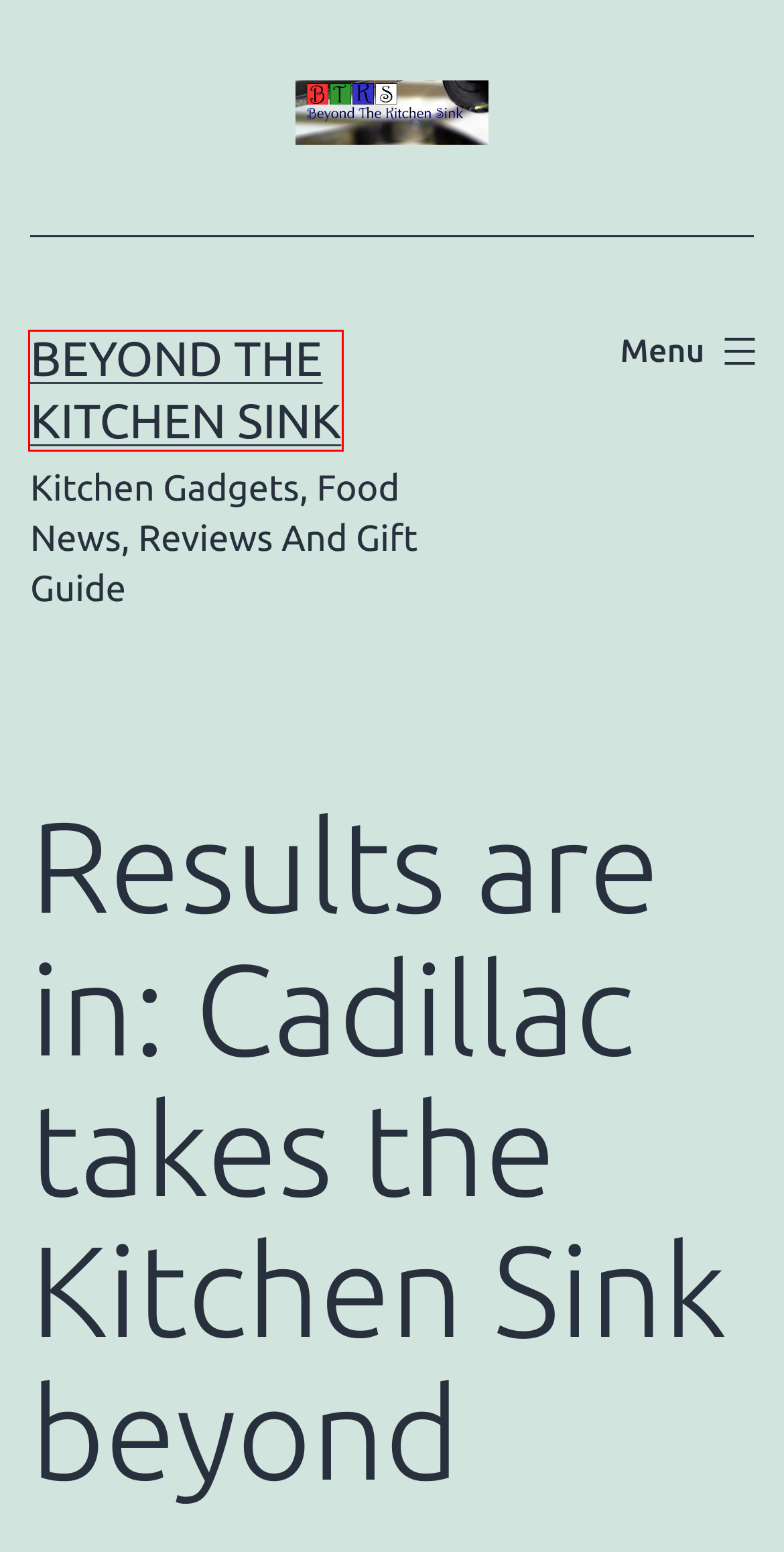Take a look at the provided webpage screenshot featuring a red bounding box around an element. Select the most appropriate webpage description for the page that loads after clicking on the element inside the red bounding box. Here are the candidates:
A. Tableware – Beyond The Kitchen Sink
B. portability – Beyond The Kitchen Sink
C. Your $5.99 down the drain – Beyond The Kitchen Sink
D. Grocery – Beyond The Kitchen Sink
E. Cookware – Beyond The Kitchen Sink
F. Beyond The Kitchen Sink – Kitchen Gadgets, Food News, Reviews And Gift Guide
G. Gadgets – Beyond The Kitchen Sink
H. Drinkware – Beyond The Kitchen Sink

F